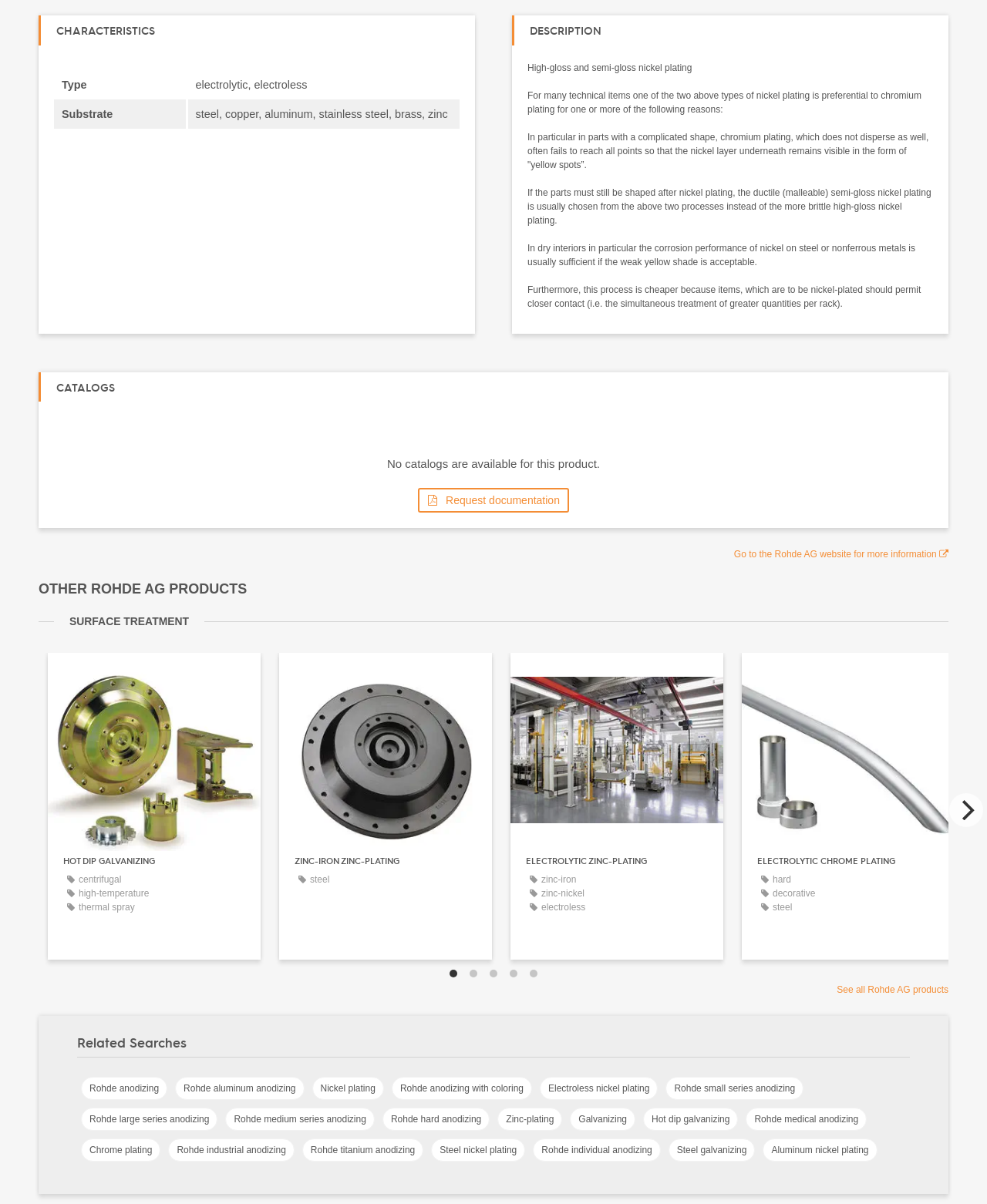What is the substrate material for nickel plating?
Refer to the screenshot and deliver a thorough answer to the question presented.

According to the 'CHARACTERISTICS' section, the substrate material for nickel plating can be steel, copper, aluminum, stainless steel, brass, or zinc.